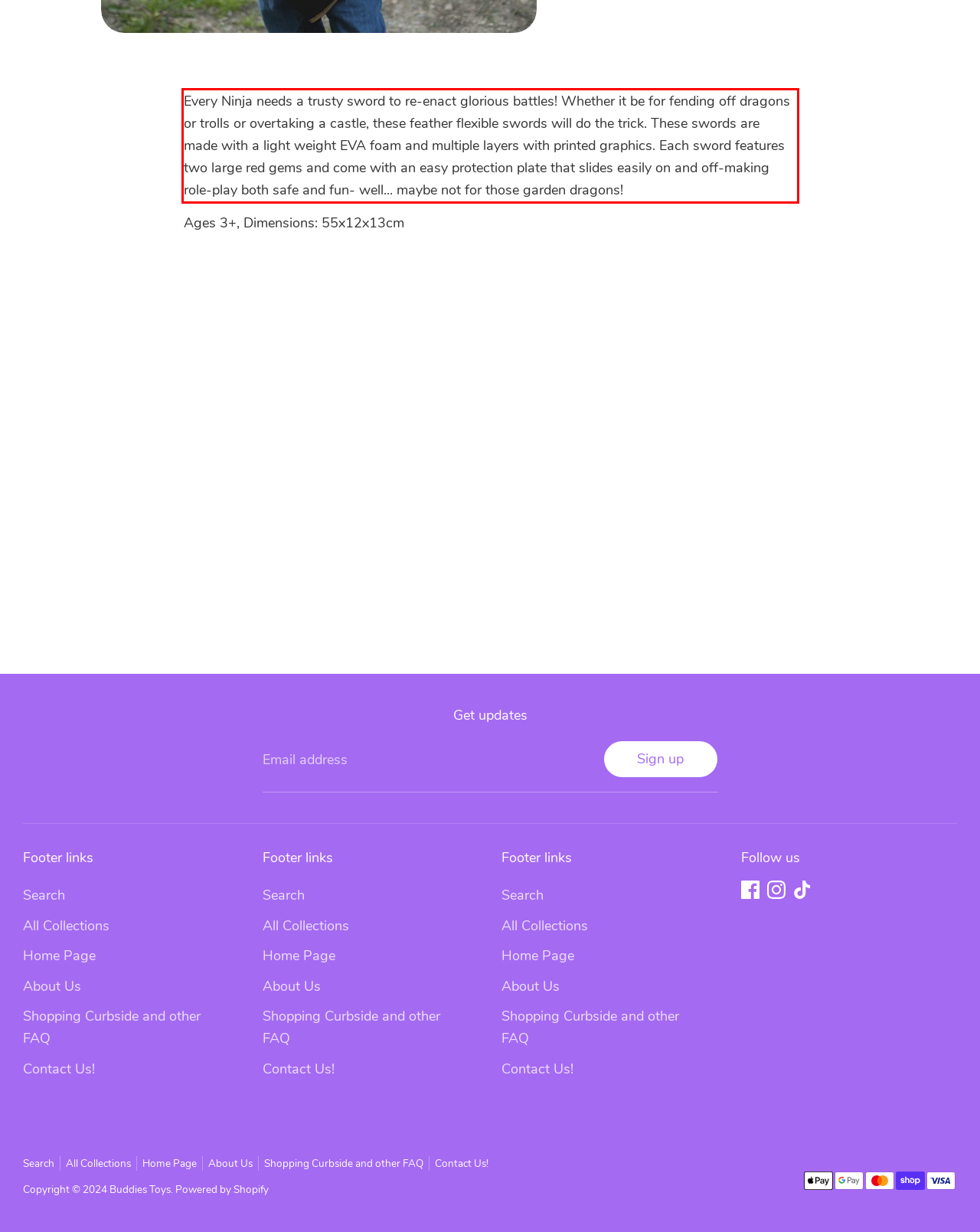Extract and provide the text found inside the red rectangle in the screenshot of the webpage.

Every Ninja needs a trusty sword to re-enact glorious battles! Whether it be for fending off dragons or trolls or overtaking a castle, these feather flexible swords will do the trick. These swords are made with a light weight EVA foam and multiple layers with printed graphics. Each sword features two large red gems and come with an easy protection plate that slides easily on and off-making role-play both safe and fun- well... maybe not for those garden dragons!